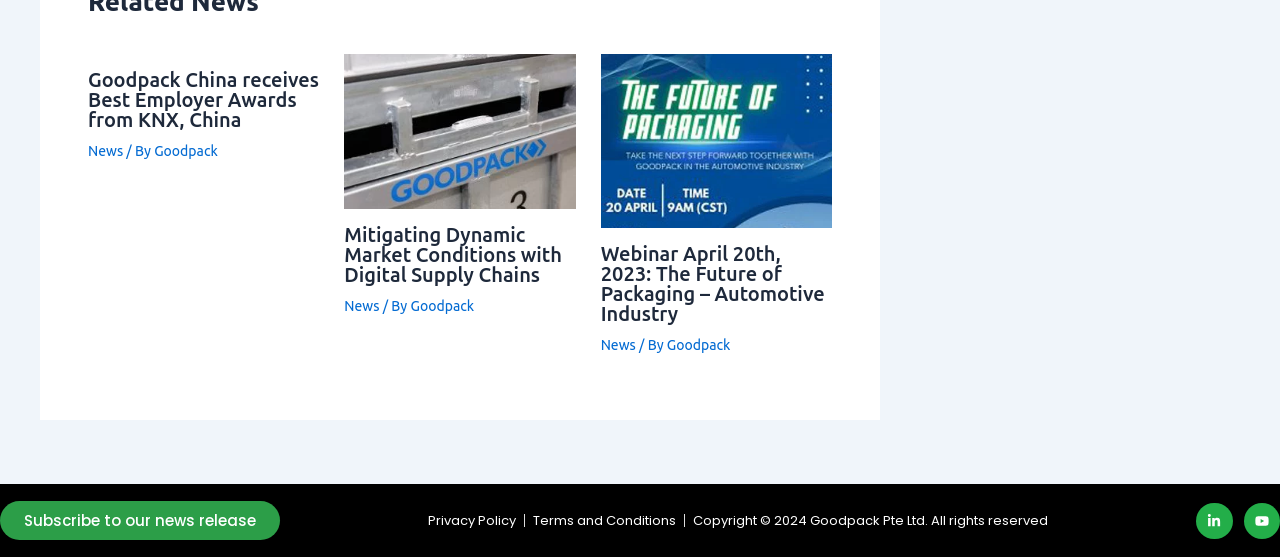Identify the bounding box coordinates of the element to click to follow this instruction: 'Visit Goodpack's Linkedin page'. Ensure the coordinates are four float values between 0 and 1, provided as [left, top, right, bottom].

[0.935, 0.902, 0.963, 0.968]